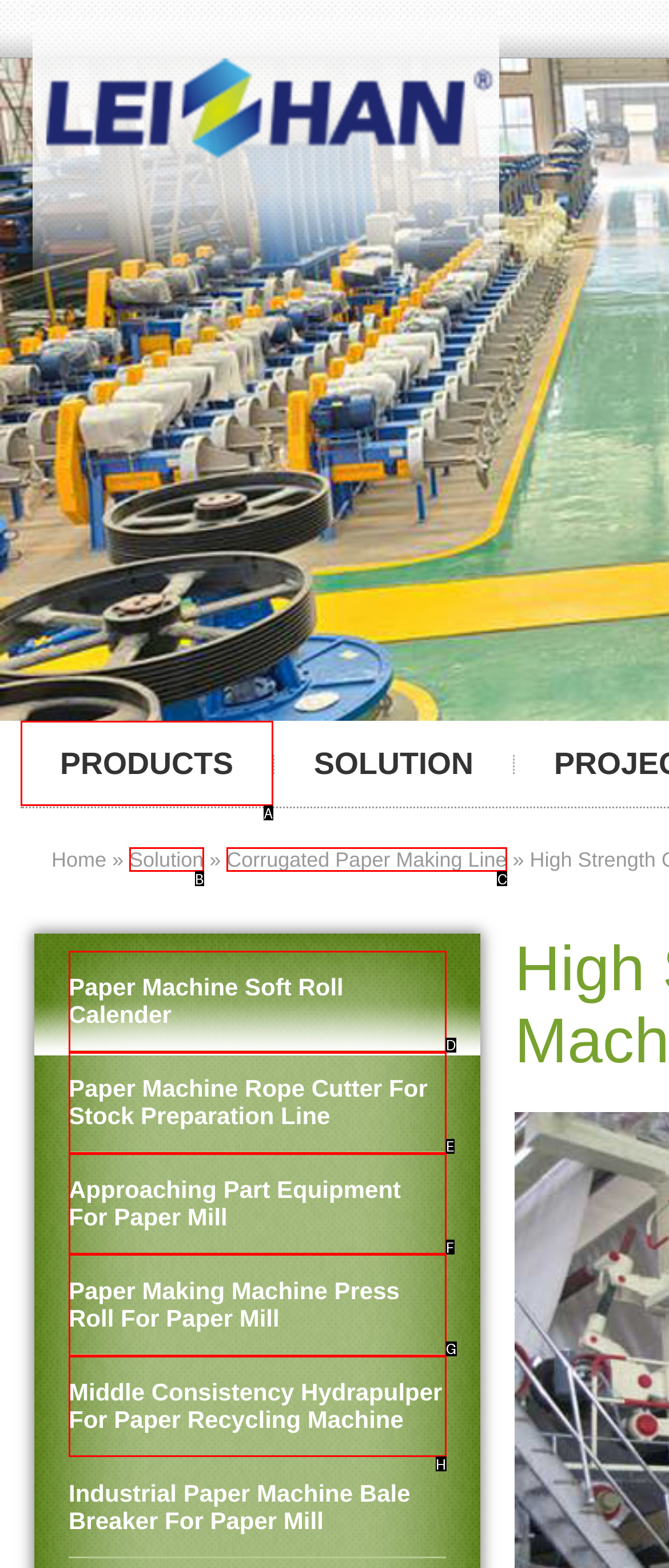Among the marked elements in the screenshot, which letter corresponds to the UI element needed for the task: View products?

A